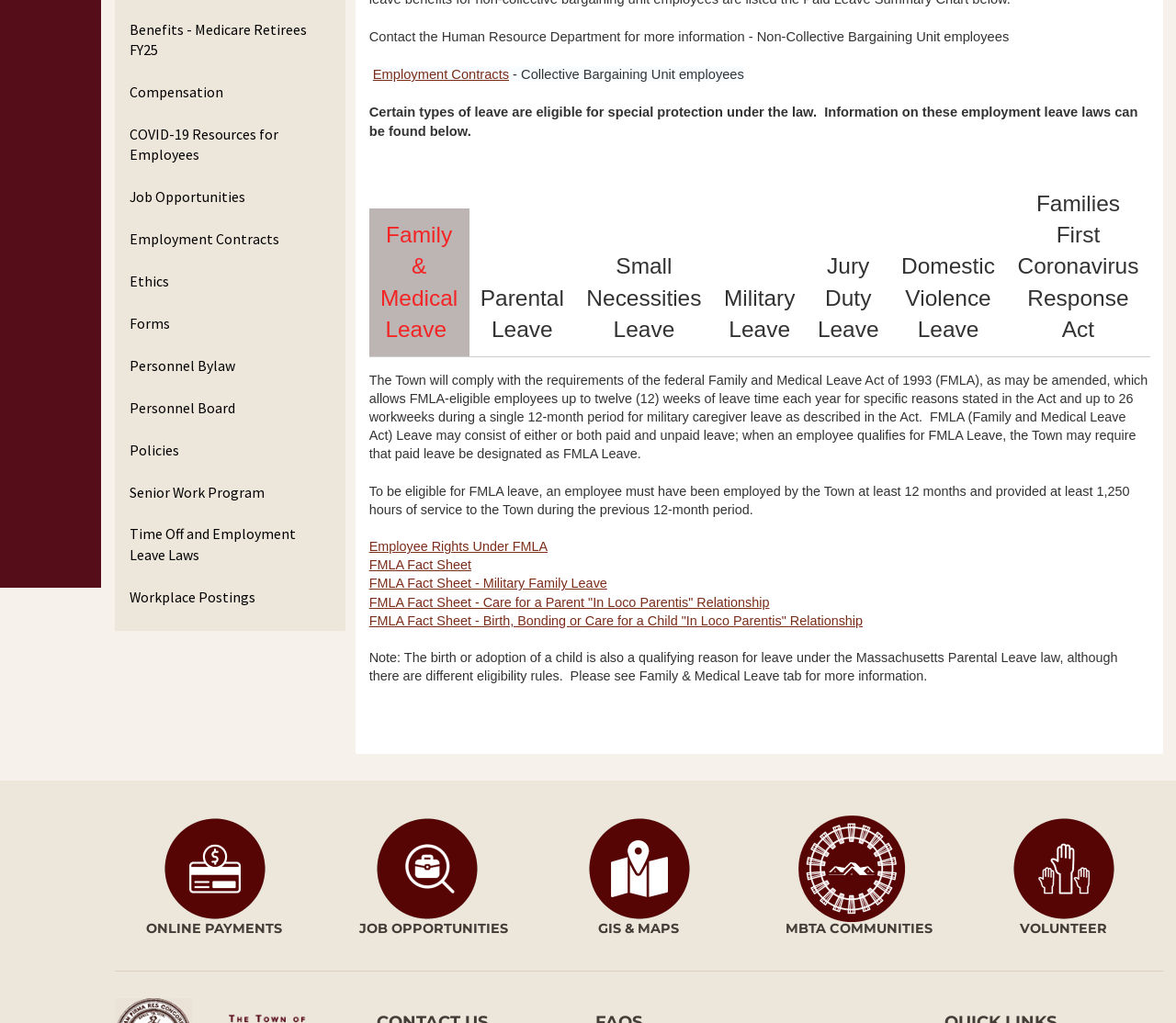Locate the bounding box for the described UI element: "Jury Duty Leave". Ensure the coordinates are four float numbers between 0 and 1, formatted as [left, top, right, bottom].

[0.686, 0.234, 0.757, 0.349]